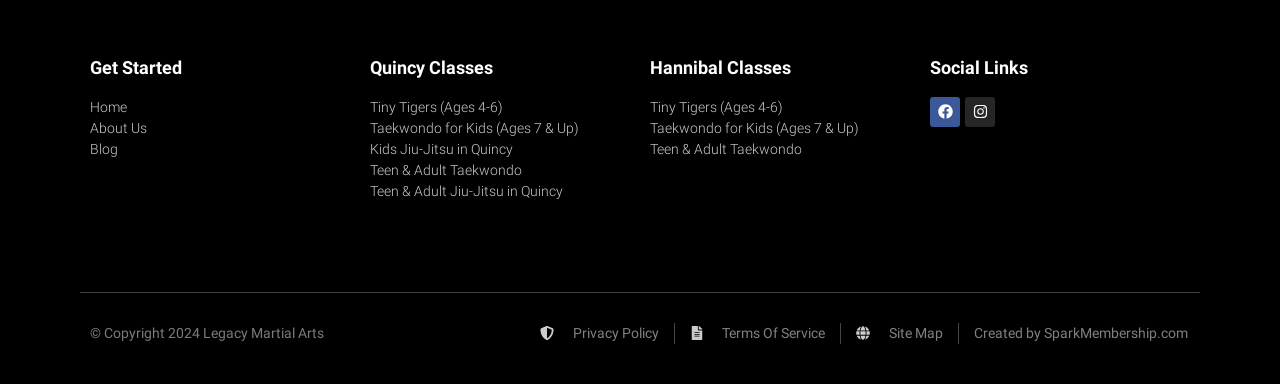What is the age range for 'Tiny Tigers' classes? Refer to the image and provide a one-word or short phrase answer.

4-6